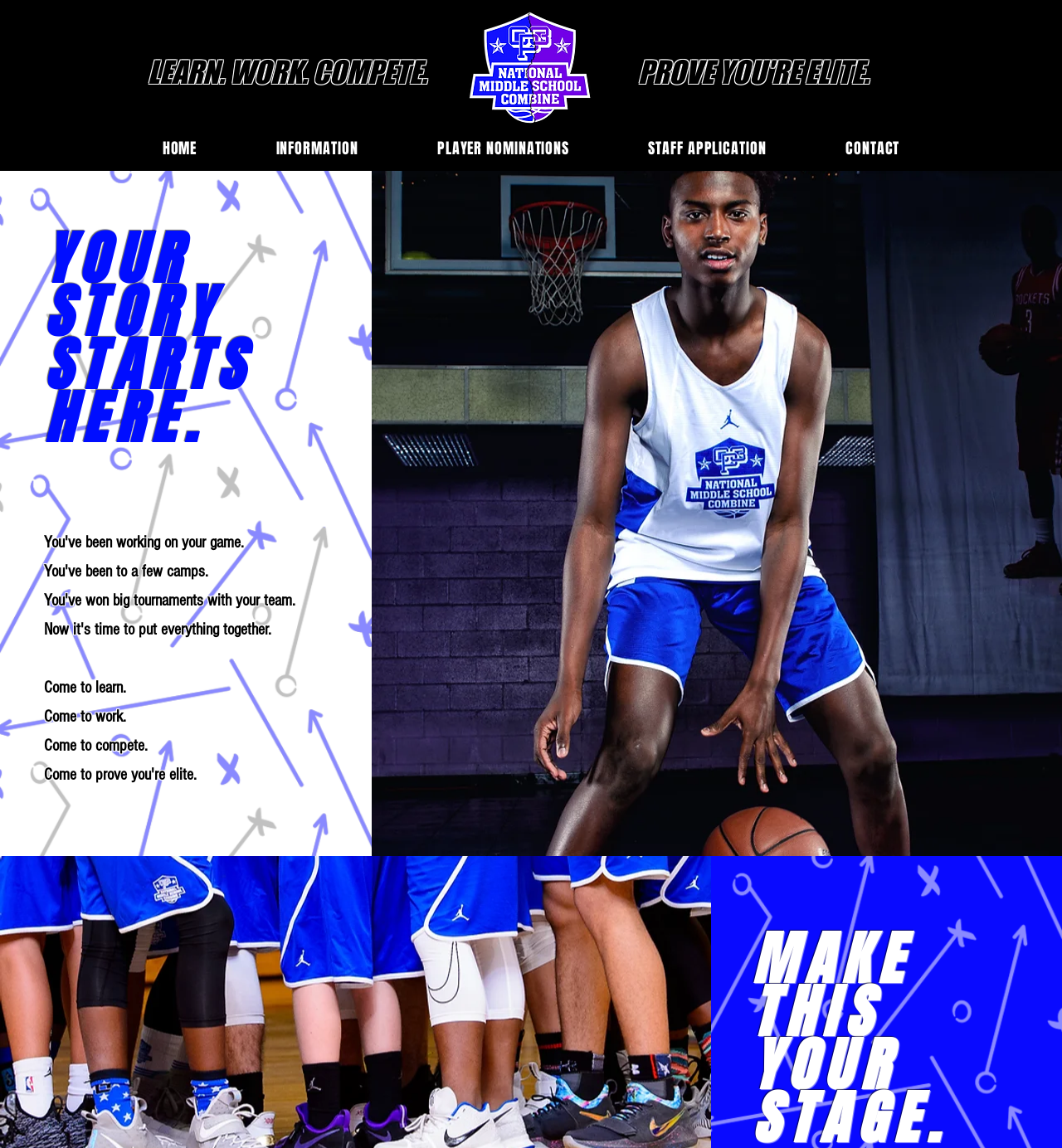Please provide a short answer using a single word or phrase for the question:
What is the logo on the top right?

CP3NMSC Logo